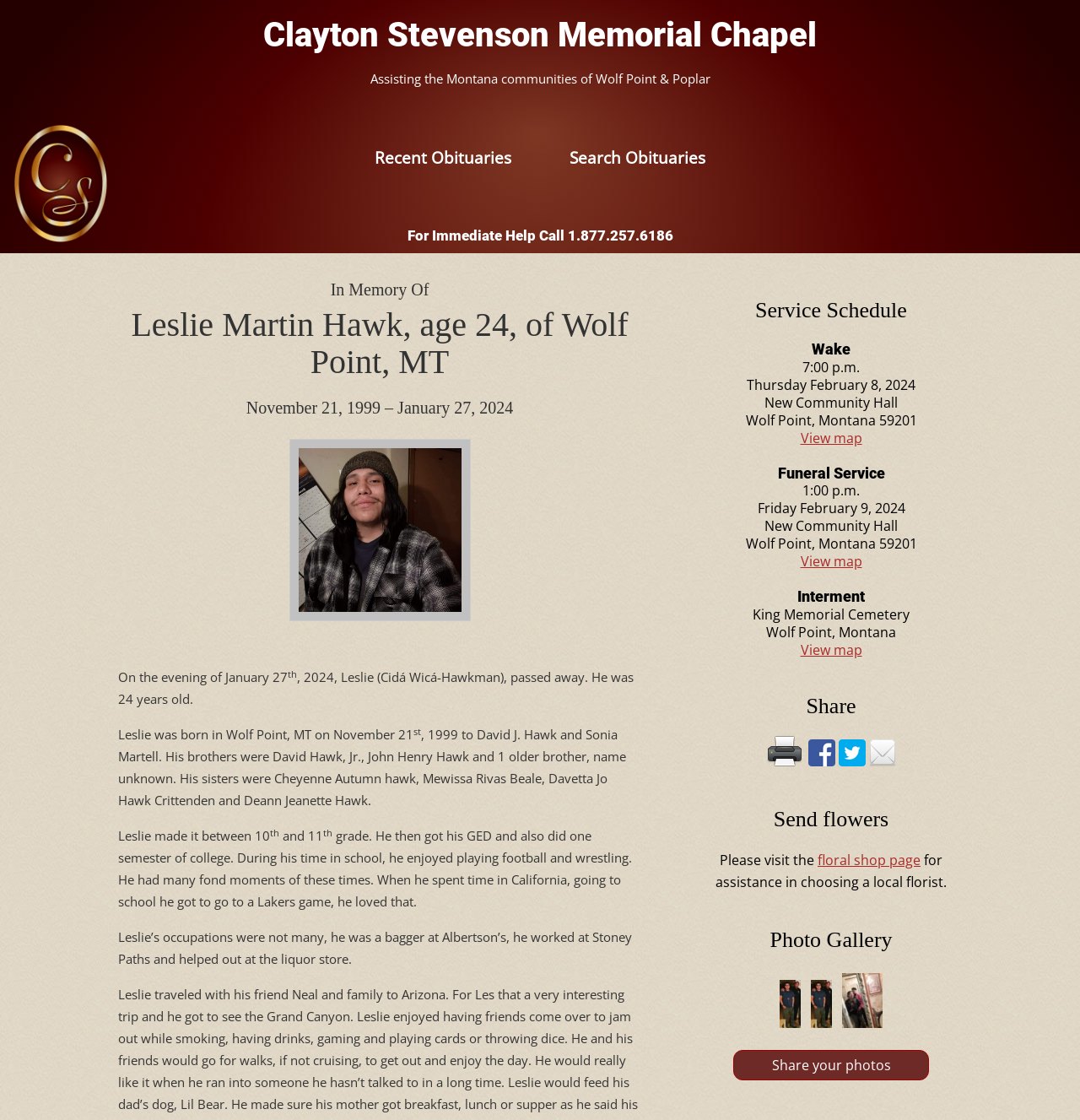Use a single word or phrase to answer the question: Where was Leslie born?

Wolf Point, MT